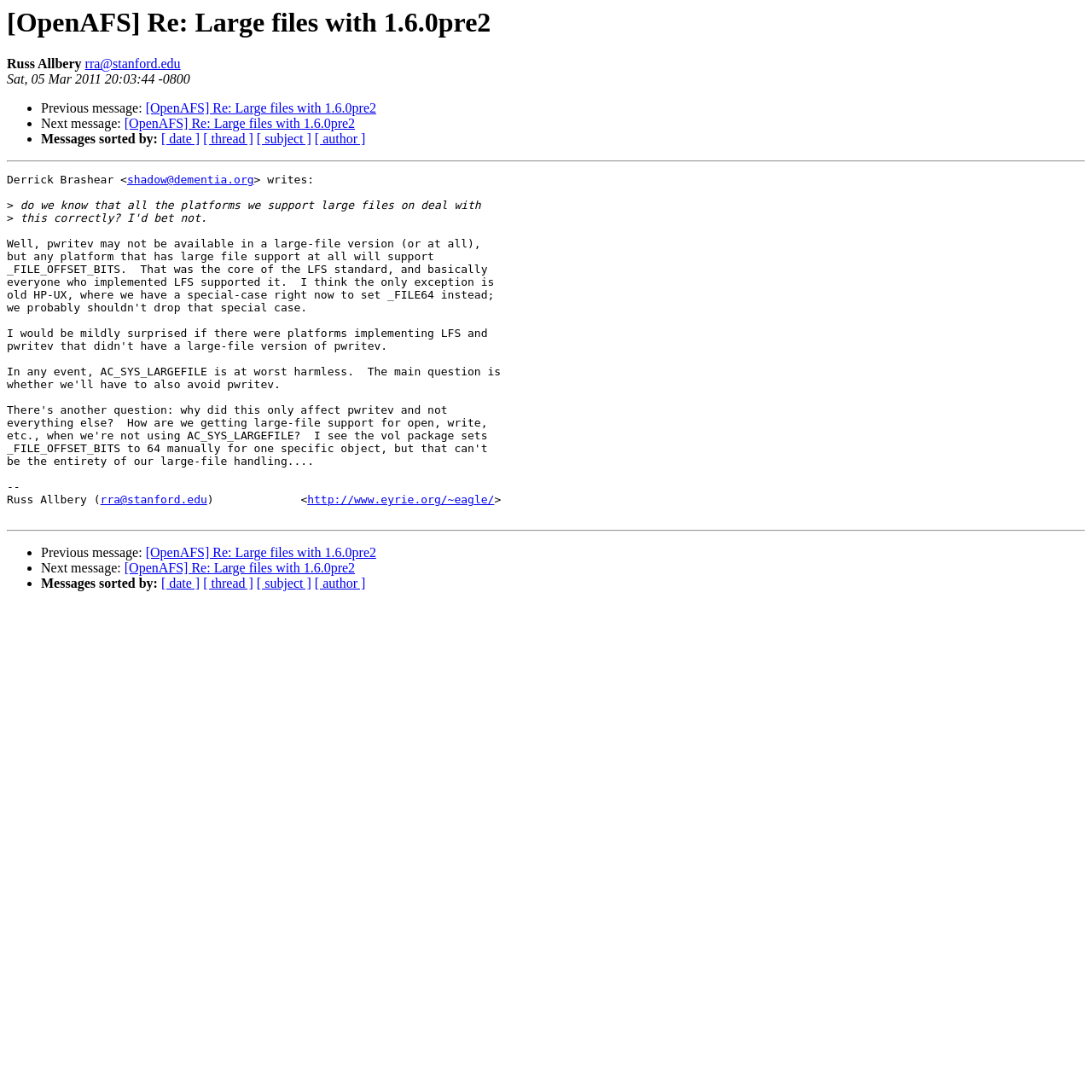Elaborate on the information and visuals displayed on the webpage.

This webpage appears to be an email thread discussion about OpenAFS, specifically regarding large files with version 1.6.0pre2. At the top, there is a heading with the title "[OpenAFS] Re: Large files with 1.6.0pre2" and the sender's name "Russ Allbery" with their email address "rra@stanford.edu" next to it. The date "Sat, 05 Mar 2011 20:03:44 -0800" is also displayed.

Below the heading, there are navigation links to previous and next messages, as well as options to sort messages by date, thread, subject, or author. These links are arranged horizontally and are separated by list markers.

The main content of the page is a message from Derrick Brashear, which includes a quote from someone else's message. The quoted message discusses whether all platforms that support large files deal with them in a certain way. There is also a link to a website "http://www.eyrie.org/~eagle/" within the message.

At the bottom of the page, there is a separator line, followed by another set of navigation links to previous and next messages, as well as options to sort messages by date, thread, subject, or author. These links are arranged similarly to the ones at the top of the page.